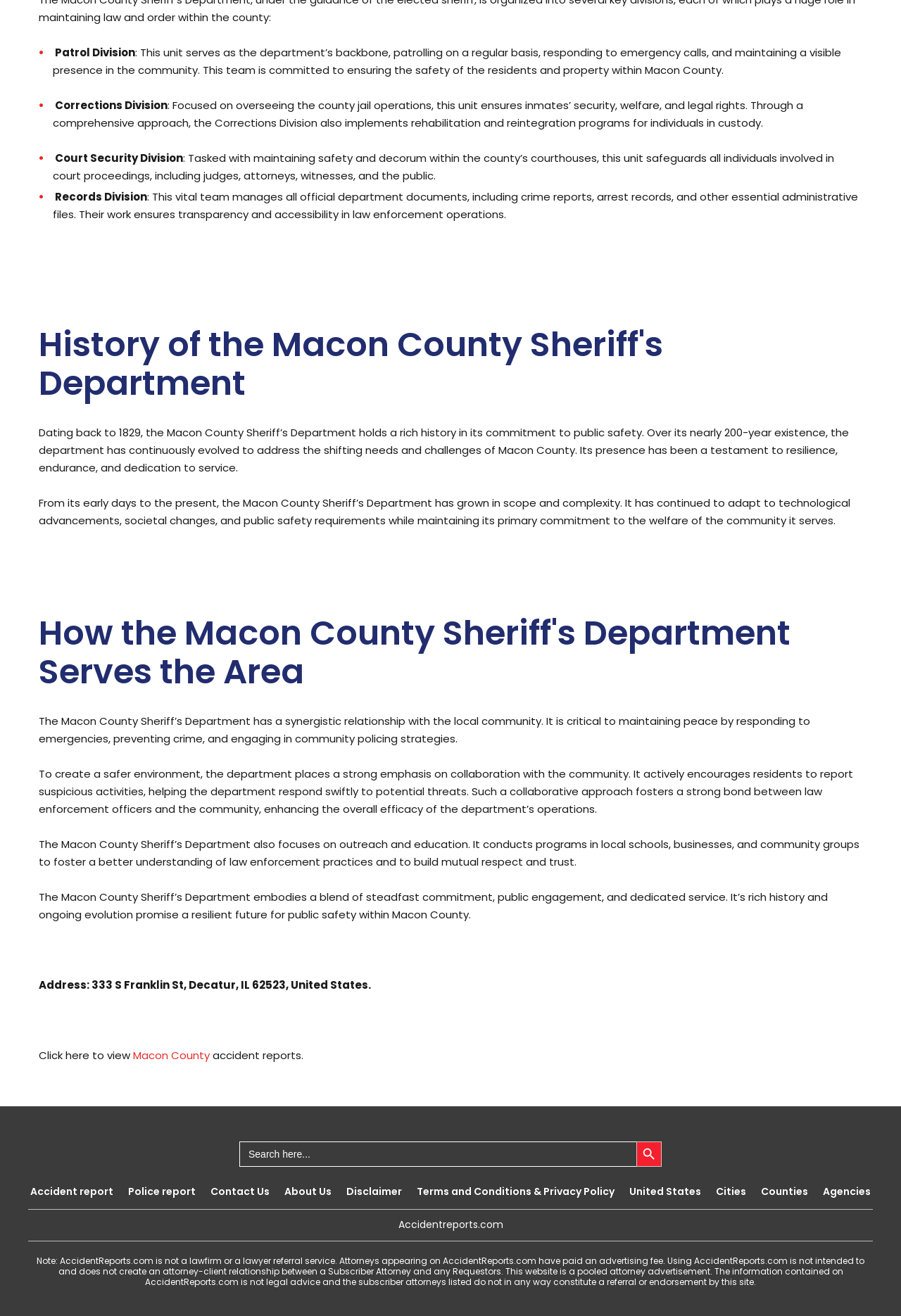Using the description: "Latest News", determine the UI element's bounding box coordinates. Ensure the coordinates are in the format of four float numbers between 0 and 1, i.e., [left, top, right, bottom].

None